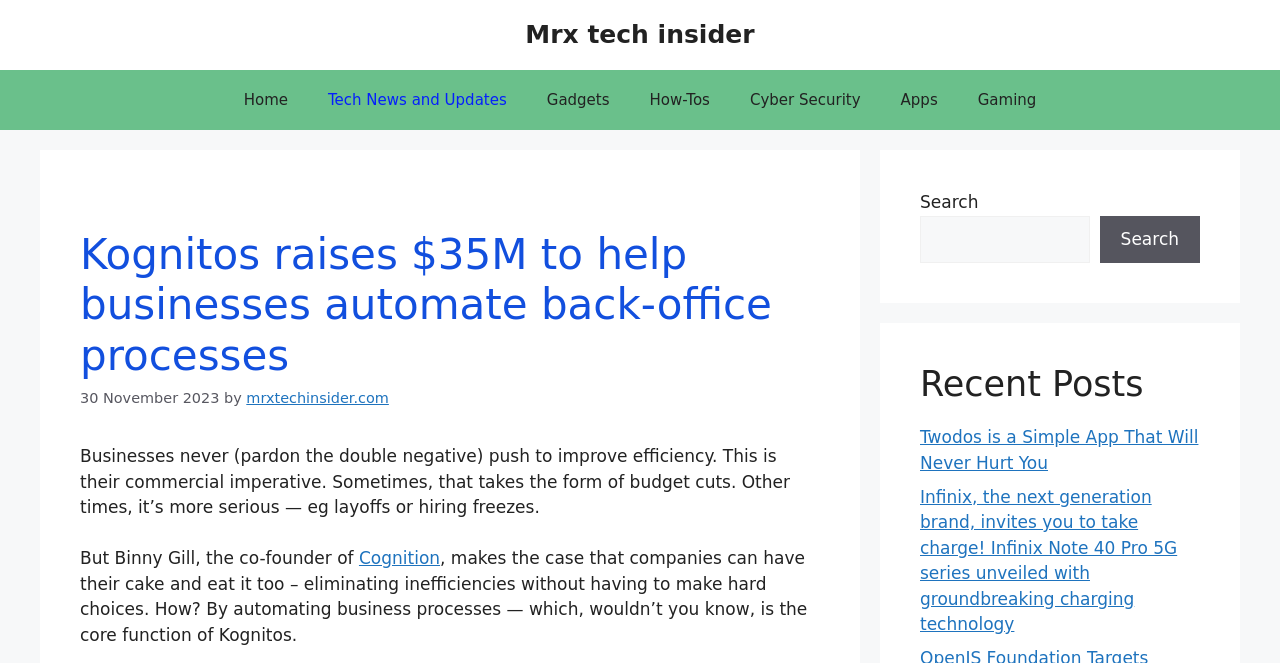Provide a one-word or short-phrase answer to the question:
What is the name of the company mentioned in the article?

Kognitos